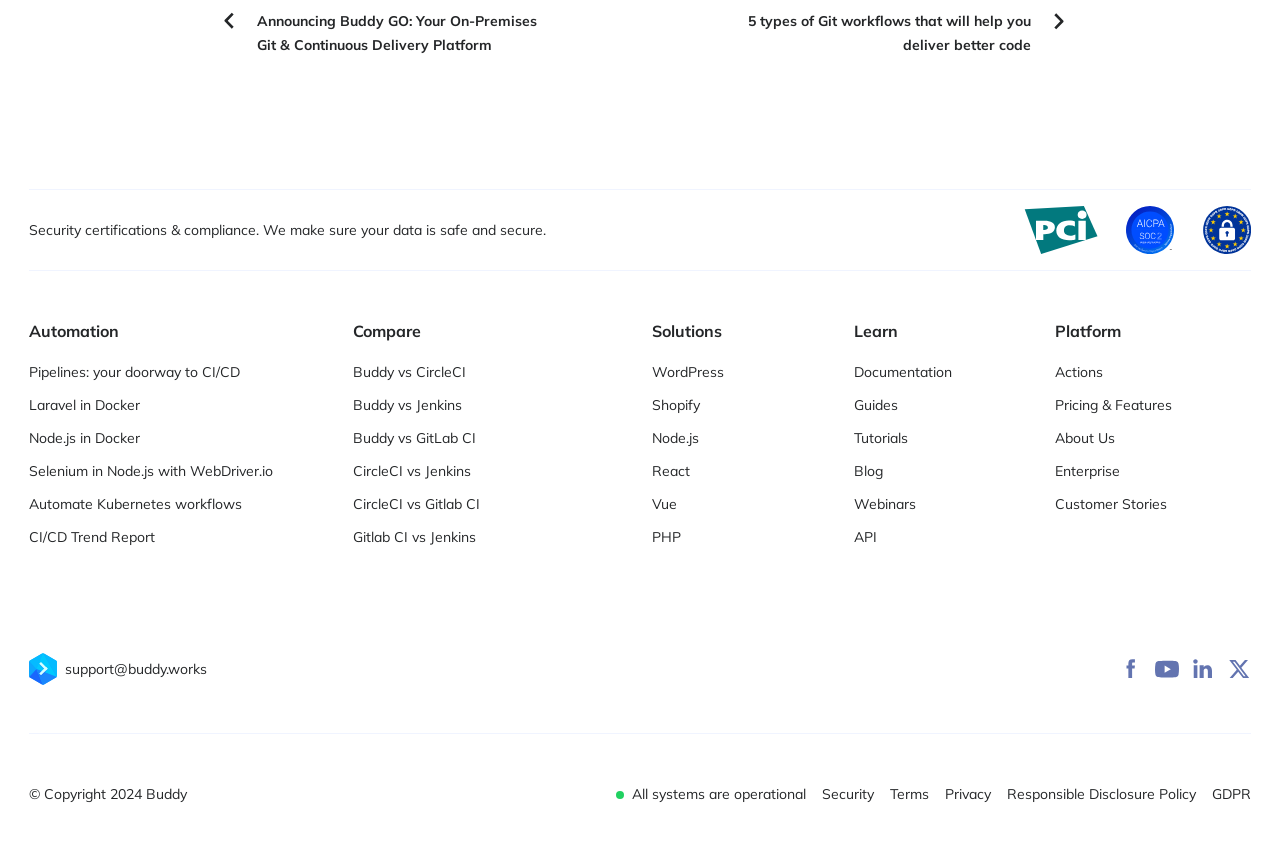Given the description of a UI element: "parent_node: Comment * name="comment"", identify the bounding box coordinates of the matching element in the webpage screenshot.

None